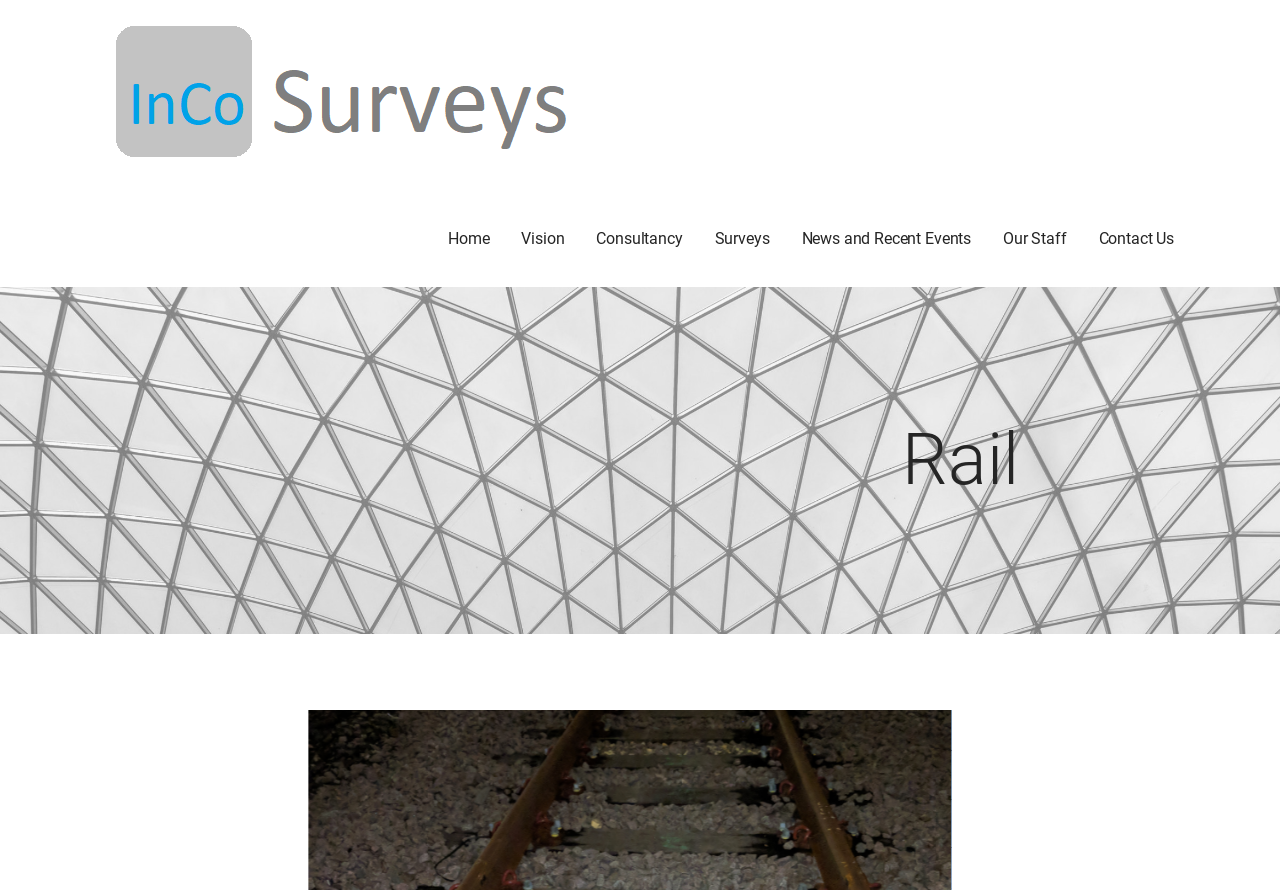Extract the primary header of the webpage and generate its text.

INCO SURVEYS LTD